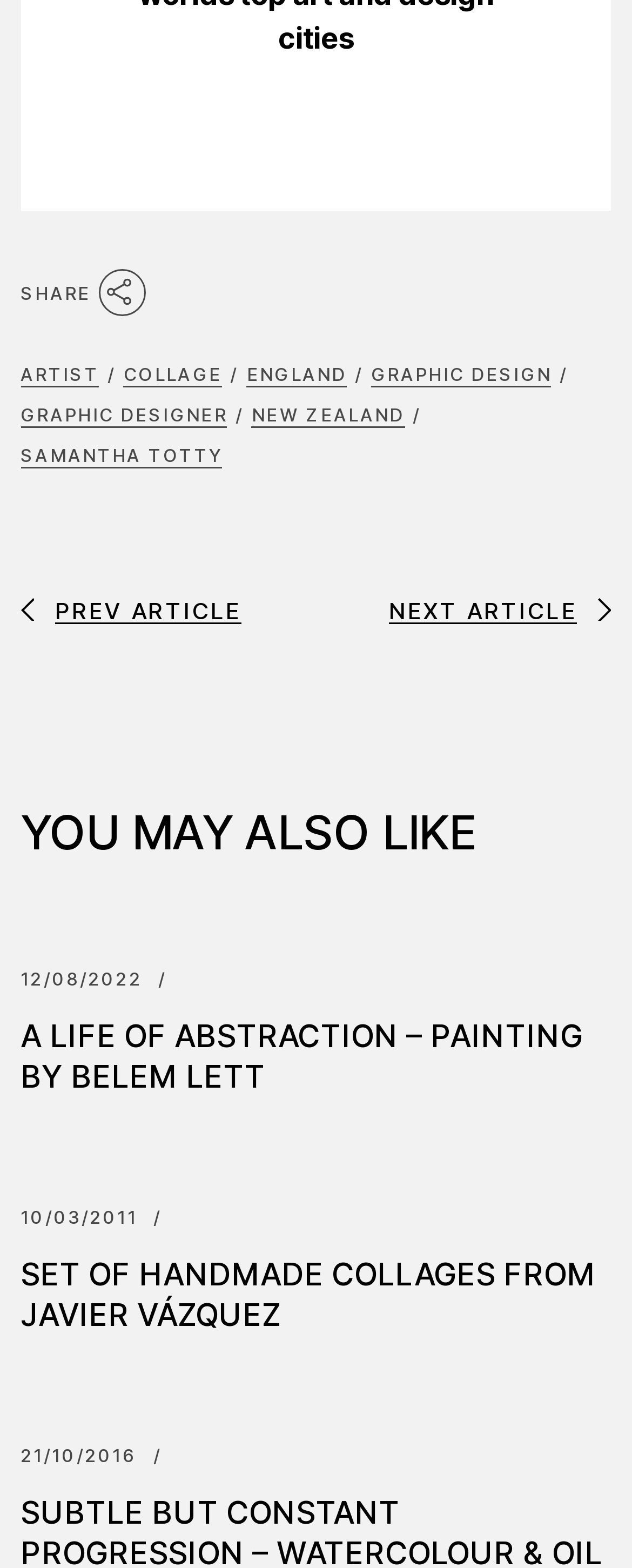Locate the bounding box coordinates of the element to click to perform the following action: 'Explore YOU MAY ALSO LIKE section'. The coordinates should be given as four float values between 0 and 1, in the form of [left, top, right, bottom].

[0.032, 0.513, 0.967, 0.55]